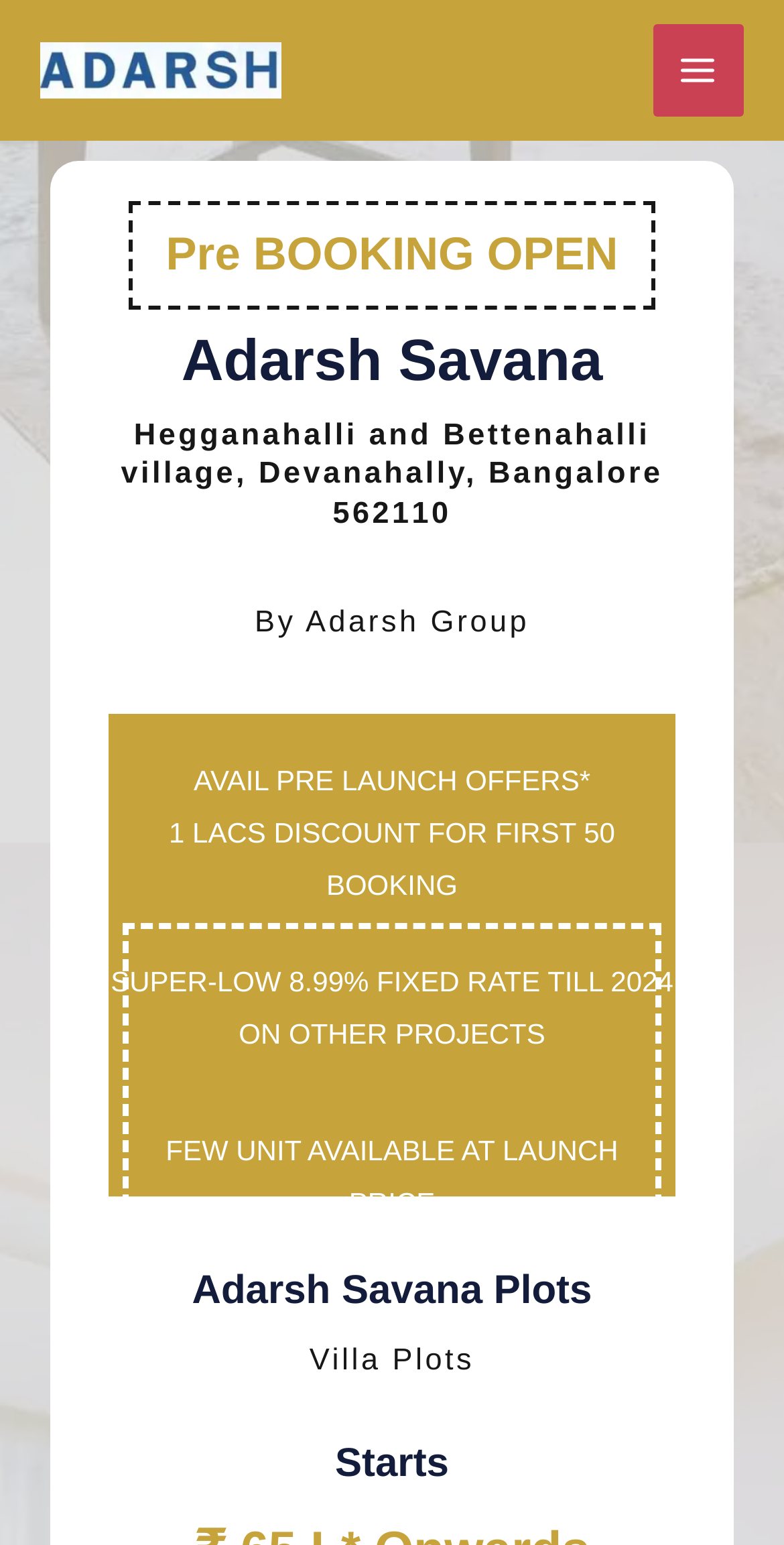Give a detailed overview of the webpage's appearance and contents.

The webpage is about Adarsh Savana, a project offering villa plots in Devanahalli. At the top left corner, there is a link with the Adarsh group logo, accompanied by an image of the same logo. On the top right corner, there is a button labeled "MAIN MENU". 

Below the logo, there is a prominent heading announcing that "Pre BOOKING OPEN". The project name "Adarsh Savana" is displayed in a heading, followed by the location "Hegganahalli and Bettenahalli village, Devanahally, Bangalore 562110" and the developer's name "By Adarsh Group". 

The webpage highlights several offers, including "AVAIL PRE LAUNCH OFFERS*", "1 LACS DISCOUNT FOR FIRST 50 BOOKING", "SUPER-LOW 8.99% FIXED RATE TILL 2024 ON OTHER PROJECTS", and "FEW UNIT AVAILABLE AT LAUNCH PRICE". These offers are displayed in a vertical sequence, taking up a significant portion of the webpage.

Further down, there is a heading "Adarsh Savana Plots" followed by the text "Villa Plots", indicating the type of plots available in the project. Finally, there is a heading "Starts" at the bottom of the webpage.